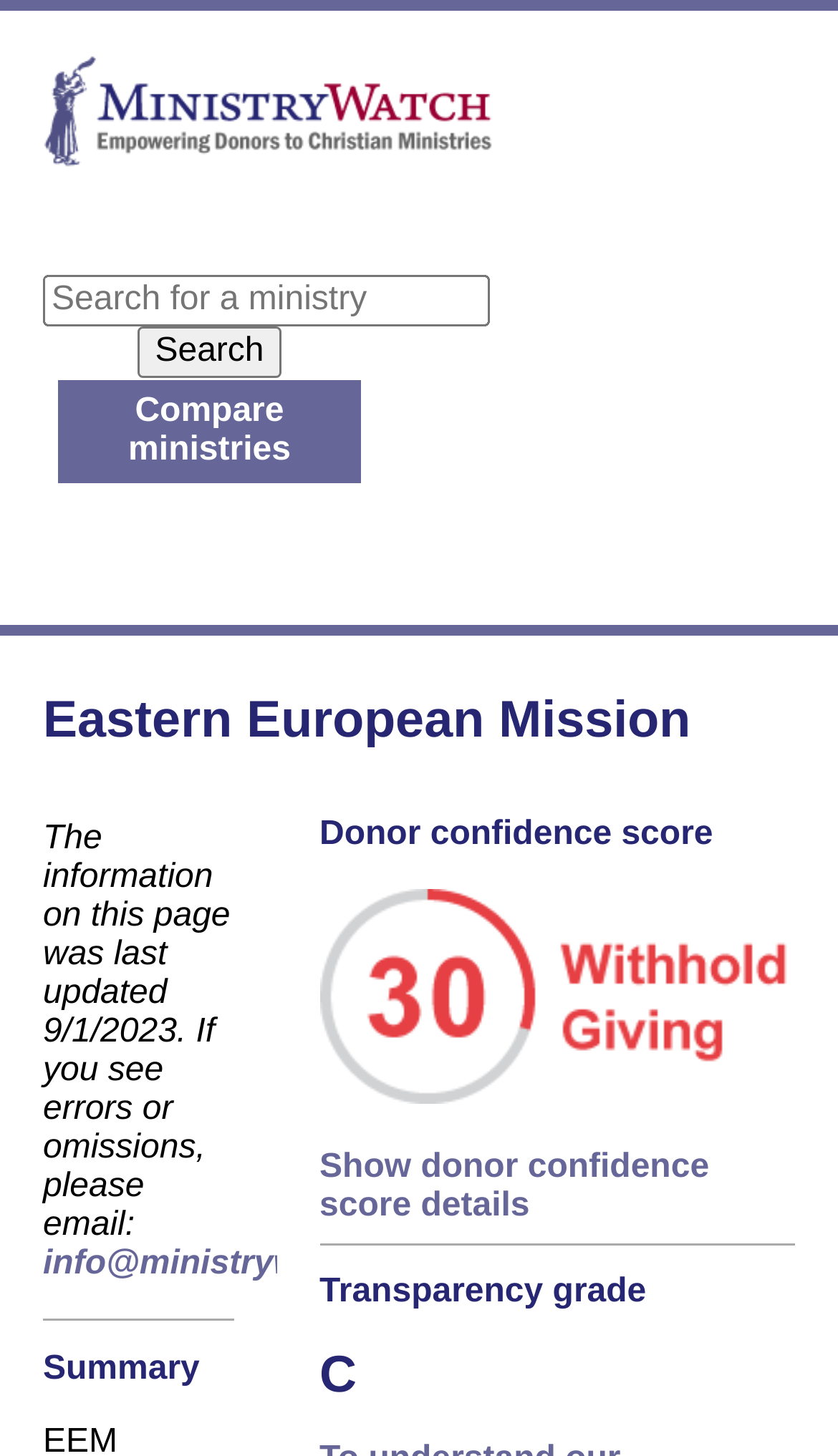Describe all the key features of the webpage in detail.

The webpage is about Eastern European Mission, a ministry, and is part of the MinistryWatch website. At the top left, there is a link to MinistryWatch, accompanied by an image with the same name. Below this, there is a search bar with a placeholder text "Search for a ministry" and a search button to its right. 

To the right of the search bar, there is a link to "Compare ministries". 

Below these elements, the main content of the webpage begins. The heading "Eastern European Mission" is prominently displayed, followed by a note stating that the information on this page was last updated on 9/1/2023, with an email address provided for reporting errors or omissions.

A horizontal separator line divides the top section from the rest of the content. Below this separator, there are two main sections. The left section has a heading "Summary", while the right section has two subsections: "Donor confidence score" and "Transparency grade". 

In the "Donor confidence score" subsection, there is an image, and a link to "Show donor confidence score details" below it. A horizontal separator line separates this subsection from the "Transparency grade" subsection, which displays a grade of "C".